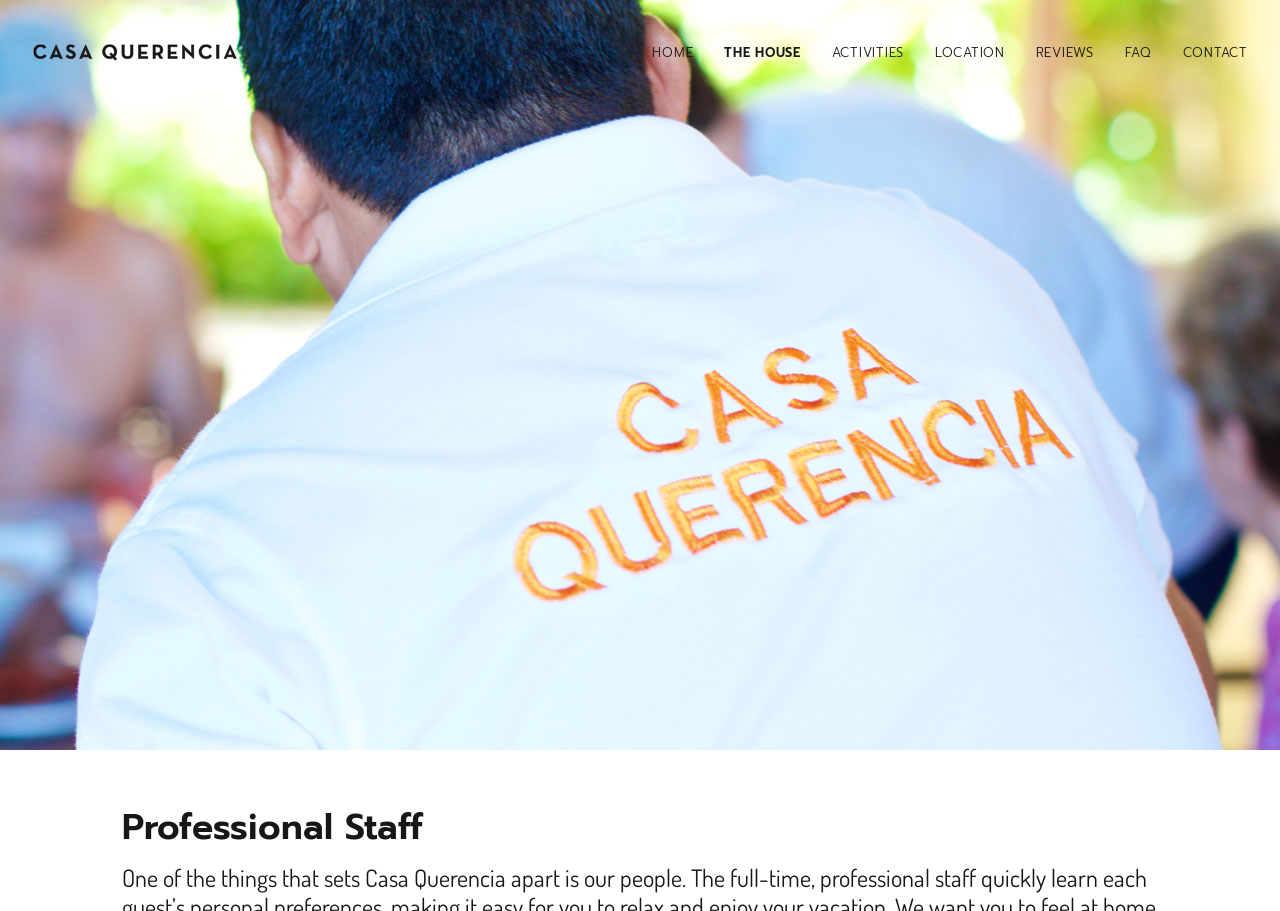Provide a one-word or one-phrase answer to the question:
What is the topic of the staff page?

Professional Staff